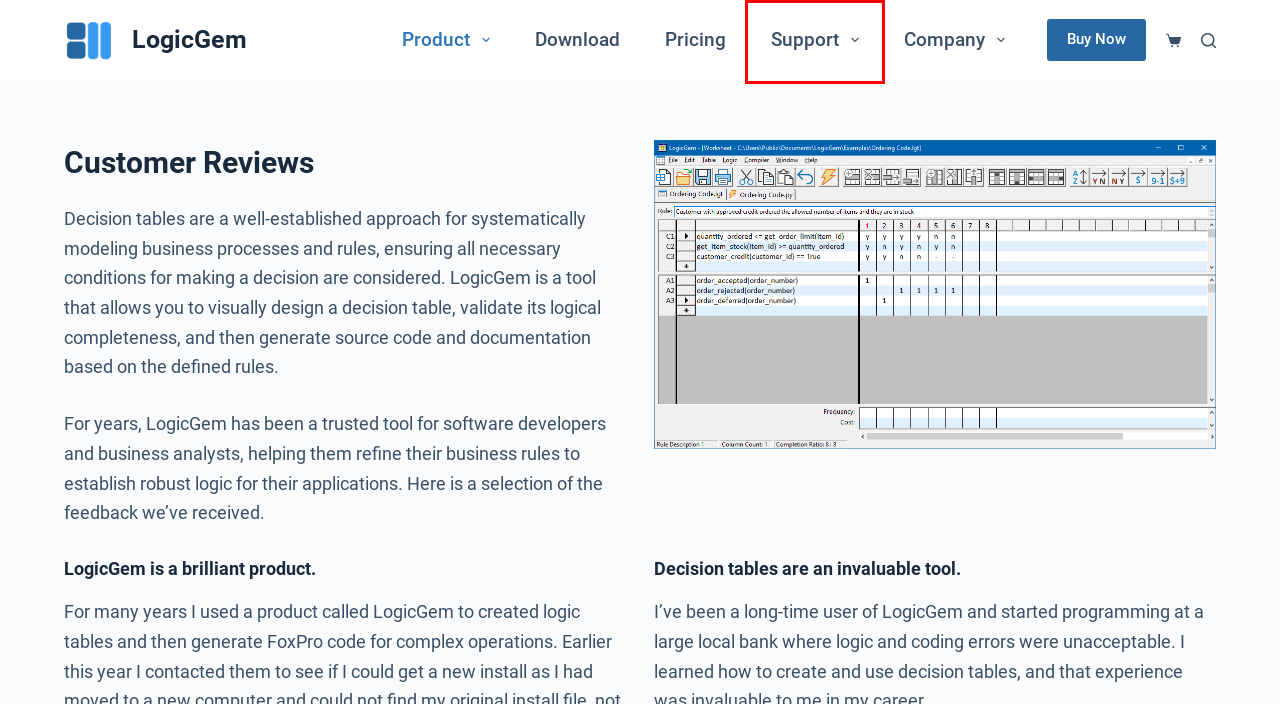Review the screenshot of a webpage containing a red bounding box around an element. Select the description that best matches the new webpage after clicking the highlighted element. The options are:
A. Pricing - LogicGem
B. Download - LogicGem
C. Support - LogicGem
D. Support Request - LogicGem
E. Resellers - LogicGem
F. About Us - LogicGem
G. Updates - LogicGem
H. LogicGem - Decision Table Analysis and Code Generation

C